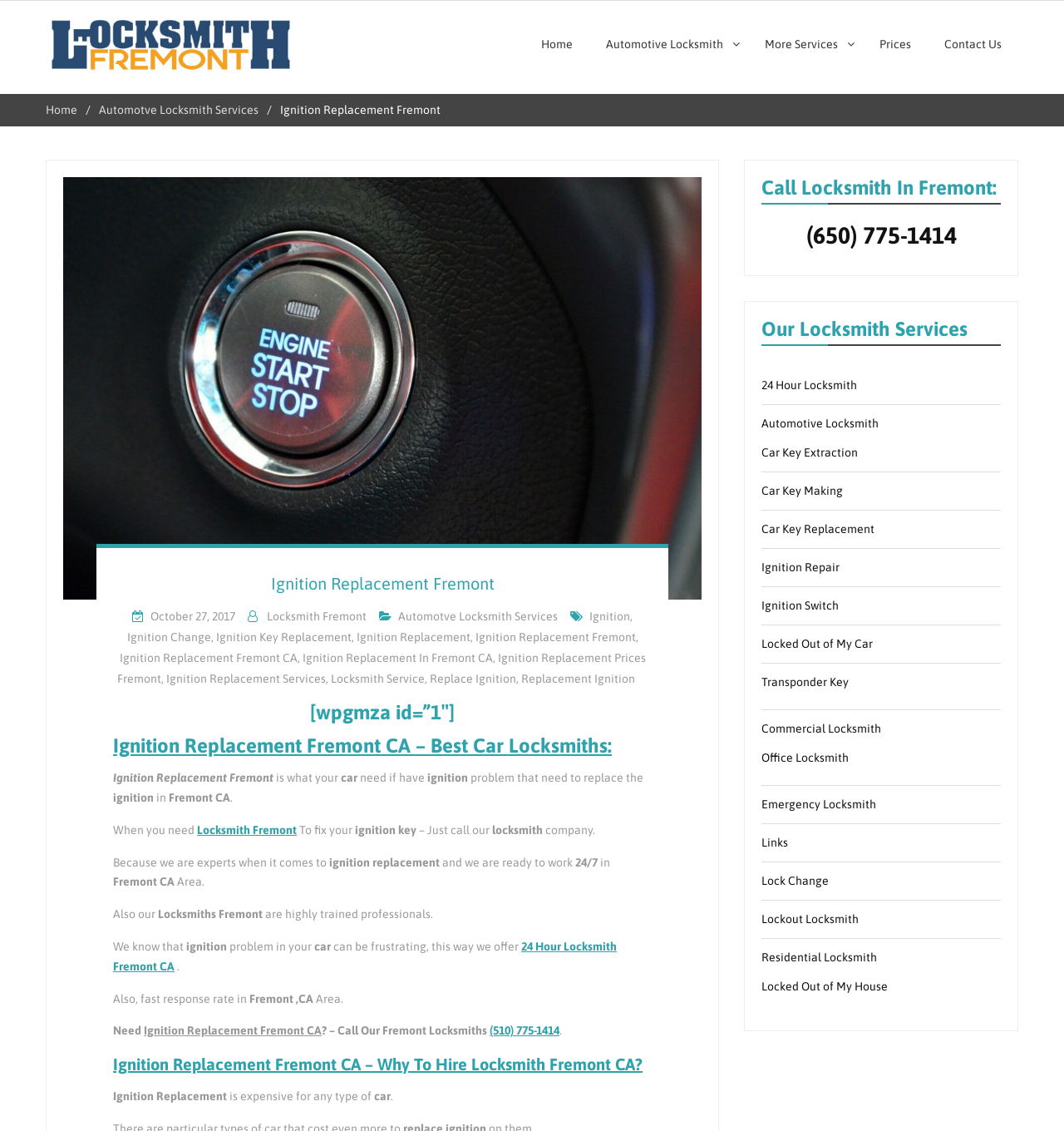What is the availability of the locksmith services?
Using the image, provide a concise answer in one word or a short phrase.

24/7